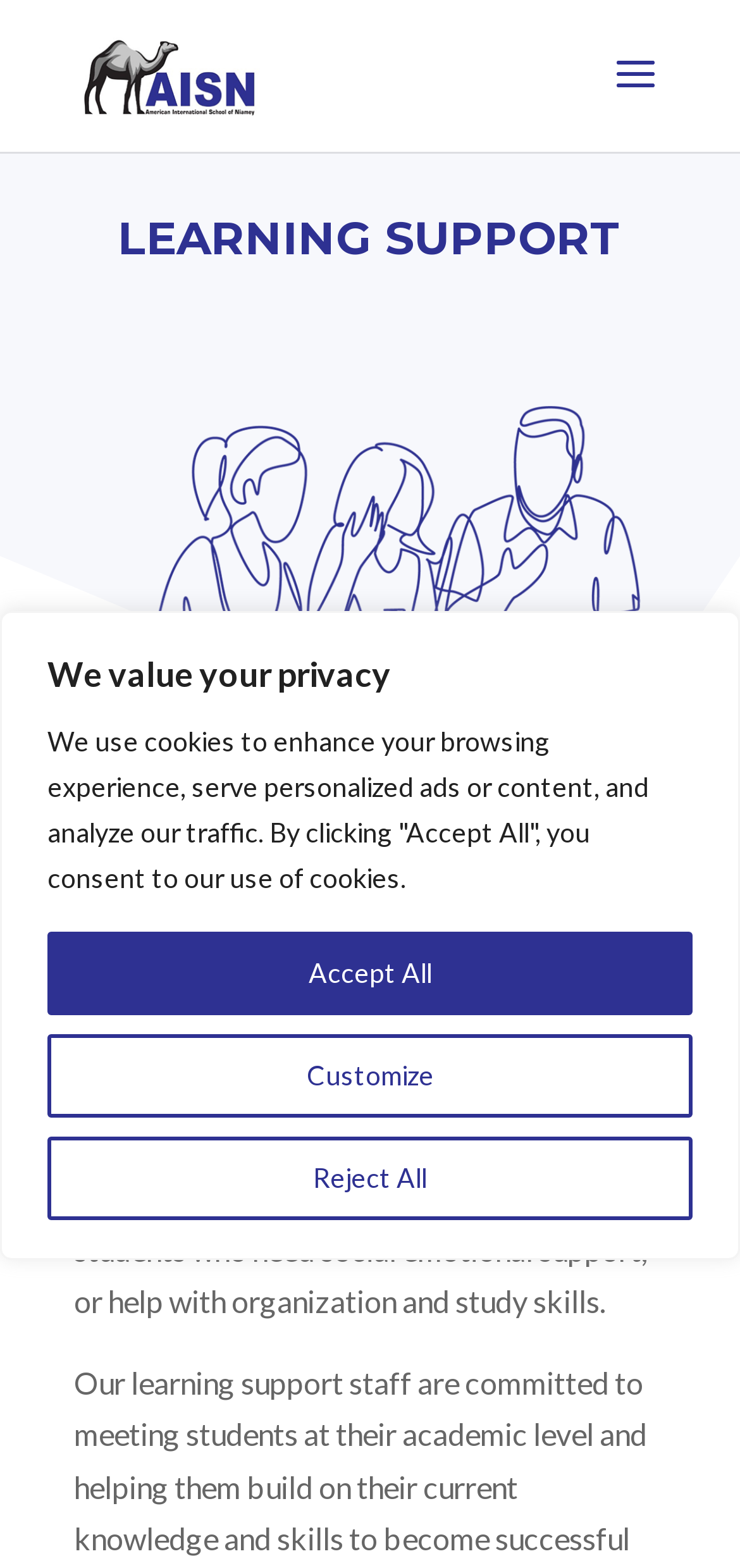What is the main topic of this webpage?
Look at the image and answer the question with a single word or phrase.

Learning Support